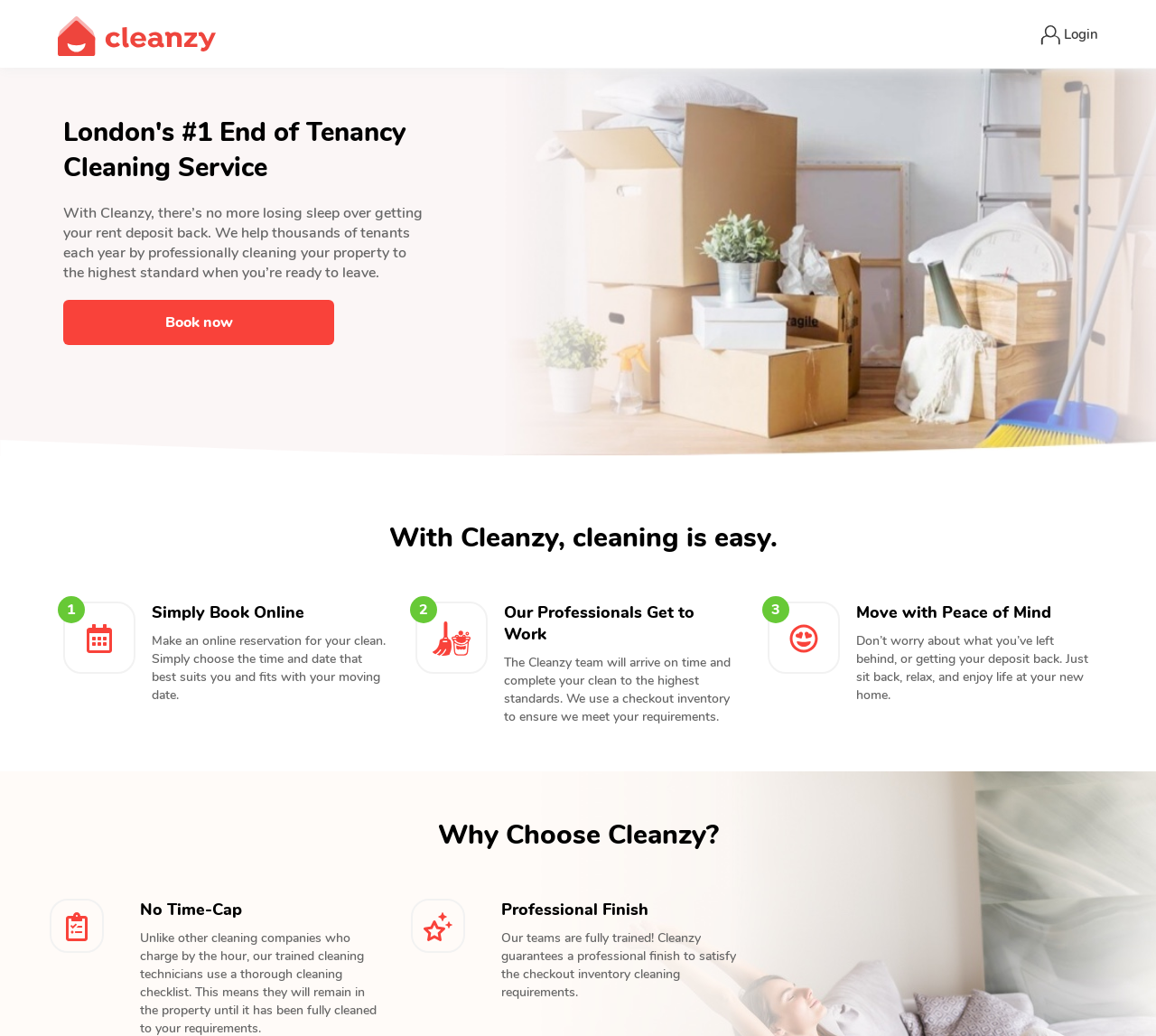Illustrate the webpage with a detailed description.

This webpage is about Cleanzy, a professional end of tenancy cleaning service. At the top left, there is a logo image and a link to the homepage. On the top right, there is a login link accompanied by a small image. 

Below the top section, there is a brief introduction to Cleanzy's service, stating that they help tenants get their rent deposit back by providing a professional cleaning service. This text is positioned in the top half of the page, slightly to the left. 

Next to the introduction, there is a prominent "Book now" link. Below this link, there is a heading that reads "With Cleanzy, cleaning is easy." This heading spans almost the entire width of the page.

The page is then divided into three sections, each with a heading and a brief description. The first section, located on the left, is about booking online and choosing a time and date for the clean. The second section, in the middle, describes the cleaning process and the use of a checkout inventory to ensure high standards. The third section, on the right, emphasizes the peace of mind that comes with using Cleanzy's service.

Further down the page, there is another heading that asks "Why Choose Cleanzy?" Below this heading, there are three short points highlighting the benefits of using Cleanzy, including no time-cap and a professional finish guaranteed by their fully trained teams.